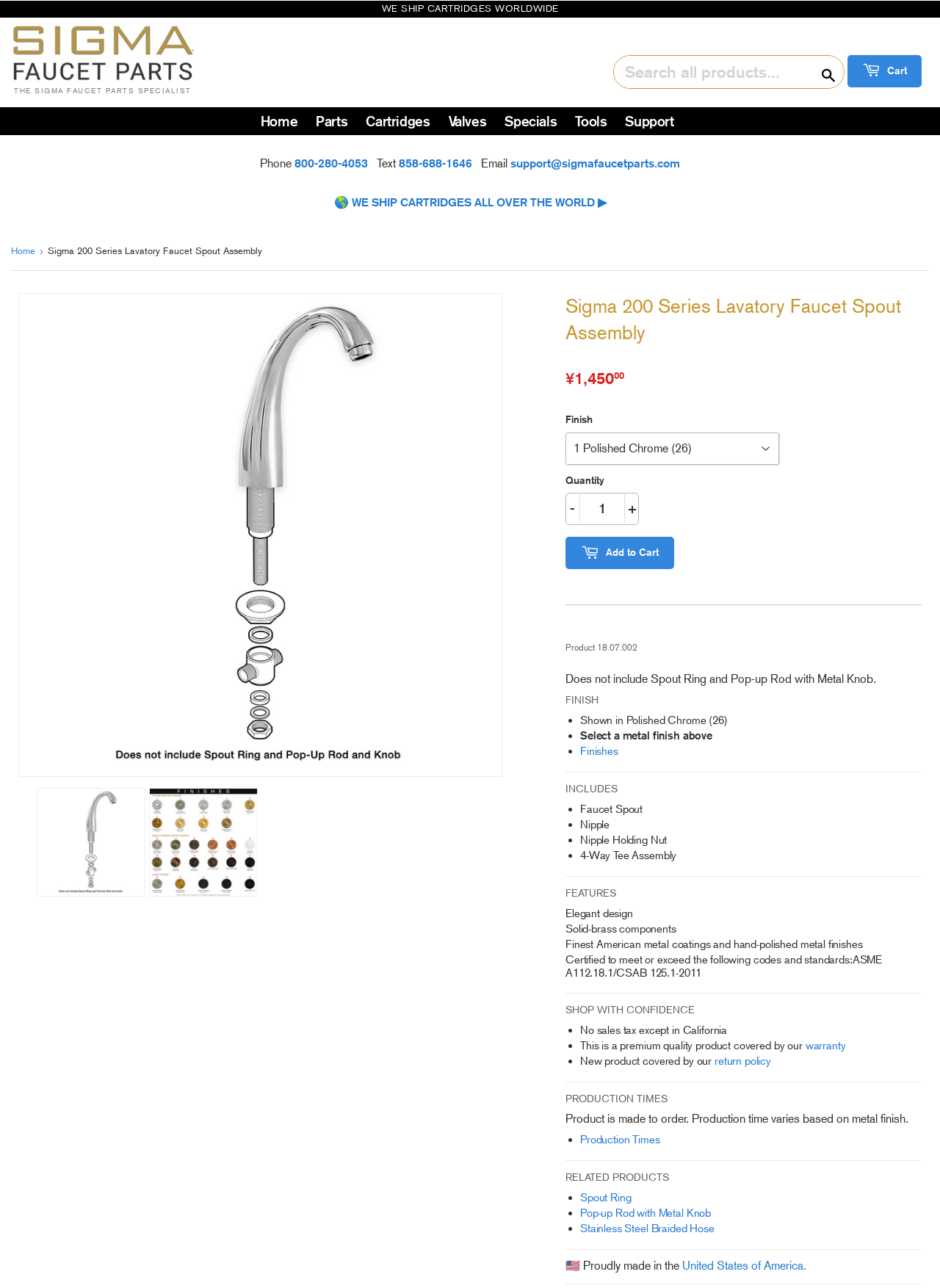What is the function of the button with the '+' sign?
Based on the screenshot, give a detailed explanation to answer the question.

I inferred the function of the button by looking at its location and context. The button is located next to the quantity input field, and the '+' sign suggests that it is used to increase the quantity.